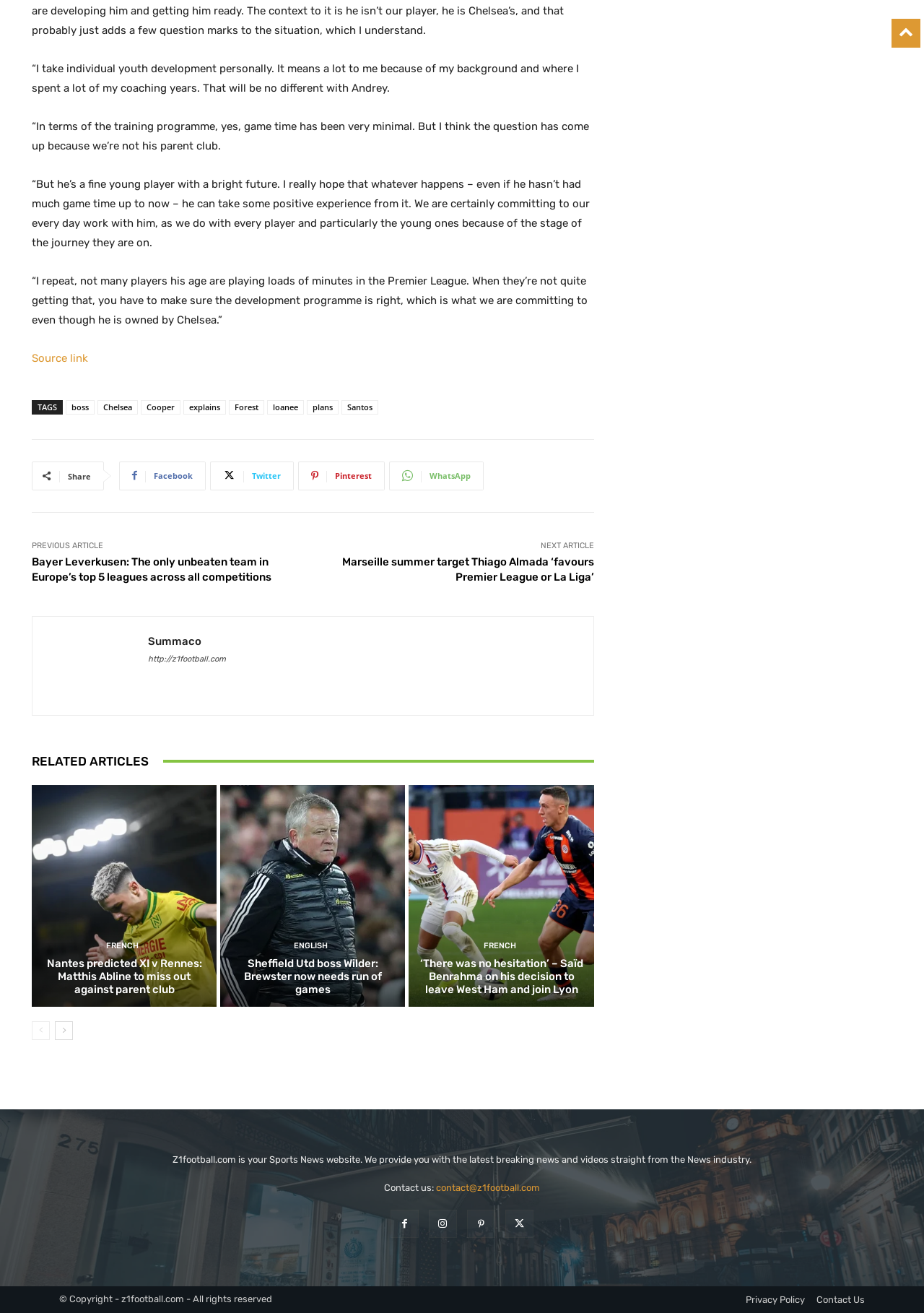What is the name of the website? Please answer the question using a single word or phrase based on the image.

Z1football.com